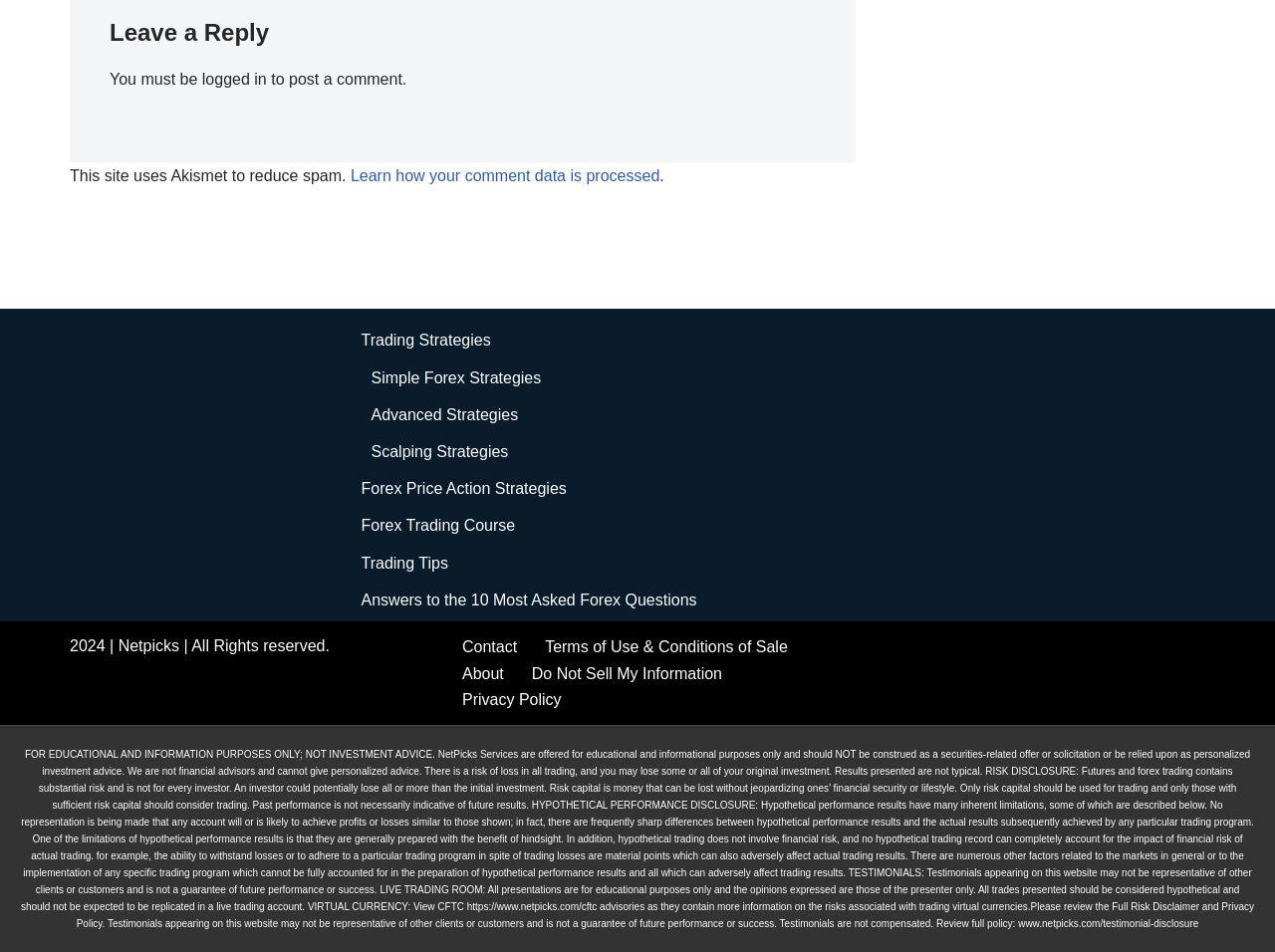Pinpoint the bounding box coordinates of the clickable area needed to execute the instruction: "Go to Kizzu.vn English for kids". The coordinates should be specified as four float numbers between 0 and 1, i.e., [left, top, right, bottom].

None